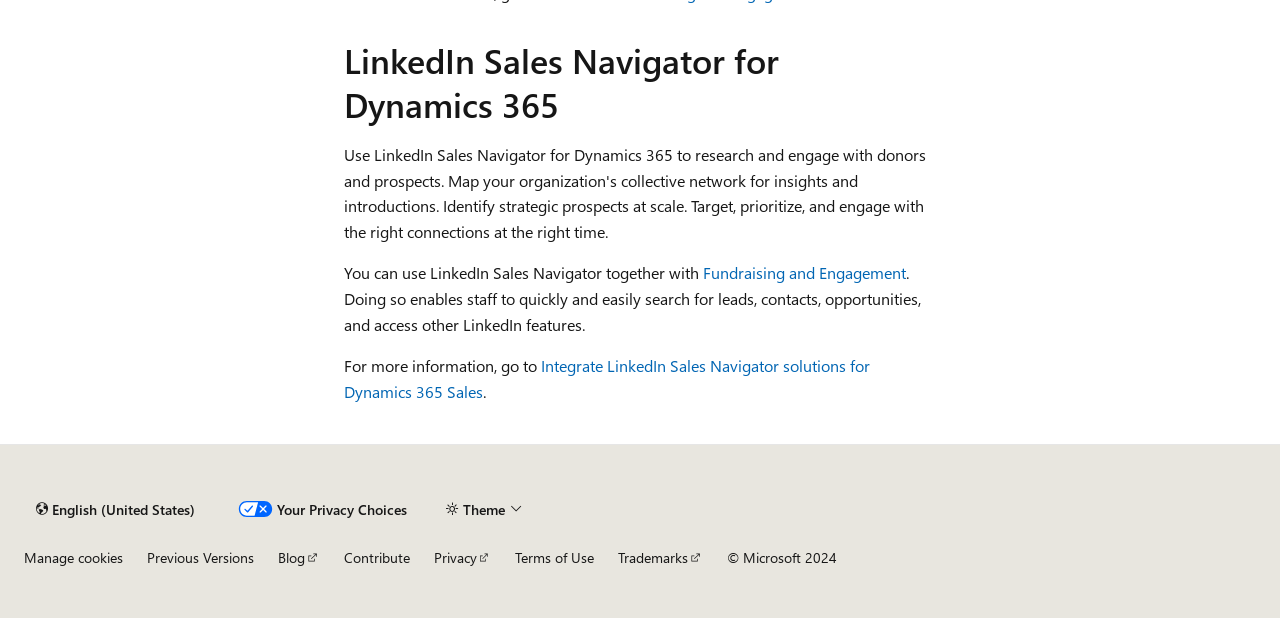Please analyze the image and provide a thorough answer to the question:
What is the purpose of using LinkedIn Sales Navigator with Dynamics 365?

According to the webpage, using LinkedIn Sales Navigator together with Dynamics 365 enables staff to quickly and easily search for leads, contacts, opportunities, and access other LinkedIn features.